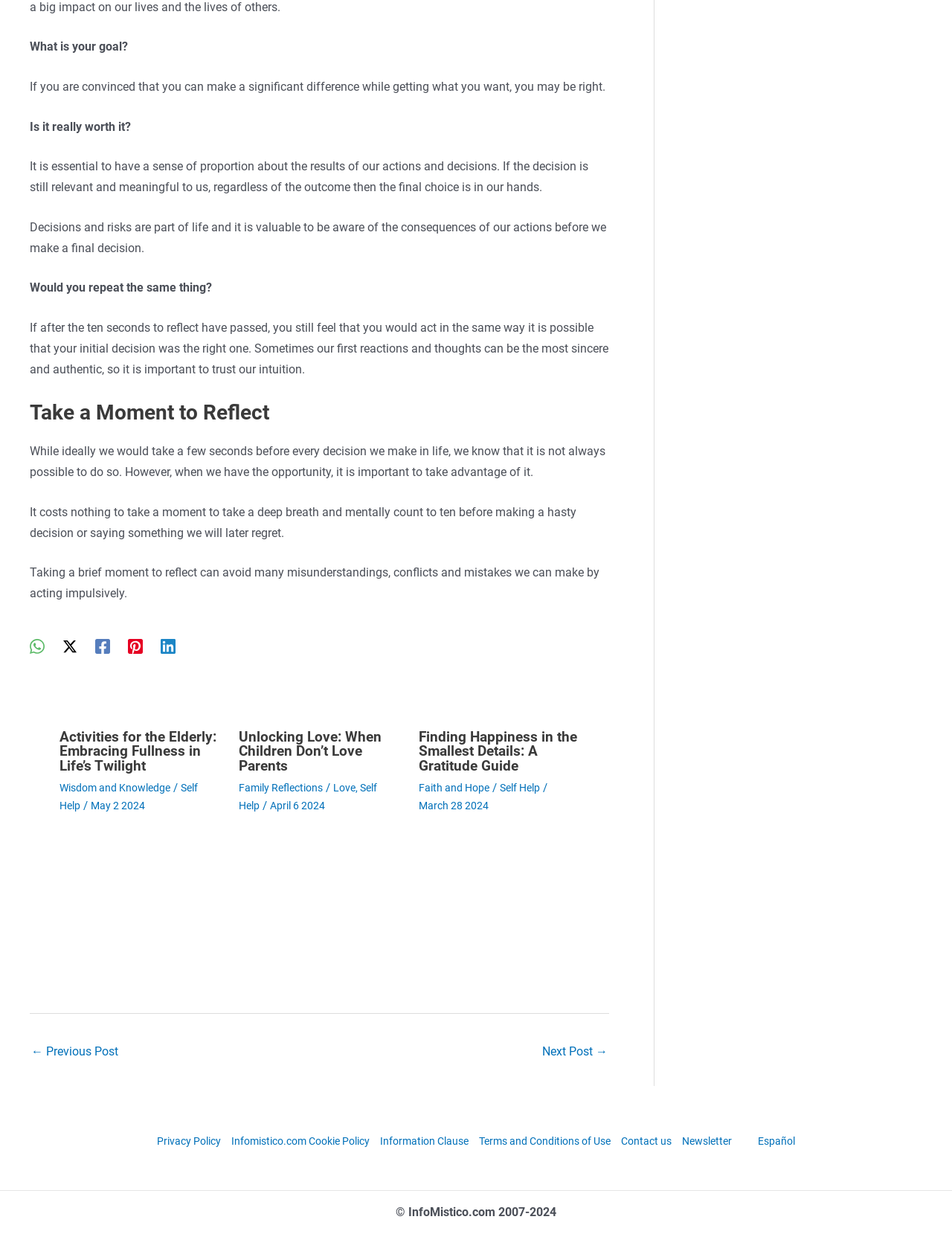Identify the bounding box for the described UI element: "Love".

[0.35, 0.634, 0.374, 0.643]